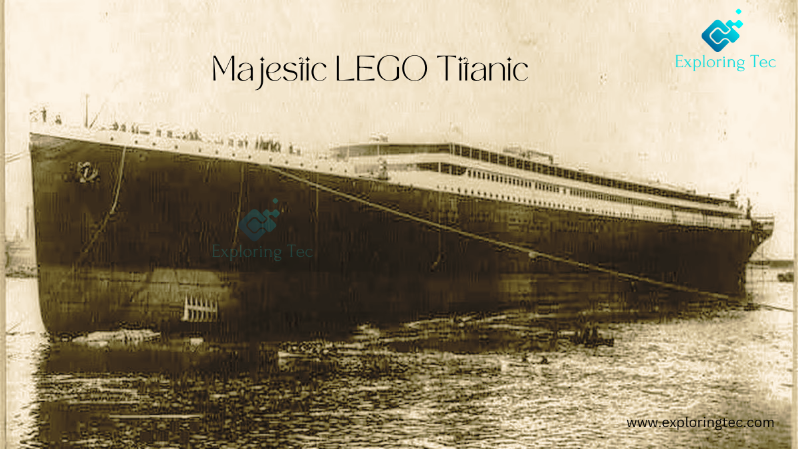Analyze the image and answer the question with as much detail as possible: 
What is the subject of the LEGO model depicted in the image?

The image showcases a remarkable depiction of the 'Majestic LEGO Titanic', which is a LEGO model of the iconic ship. The model is portrayed with impressive details, reflecting the craftsmanship and creativity that went into recreating the Titanic using LEGO bricks.